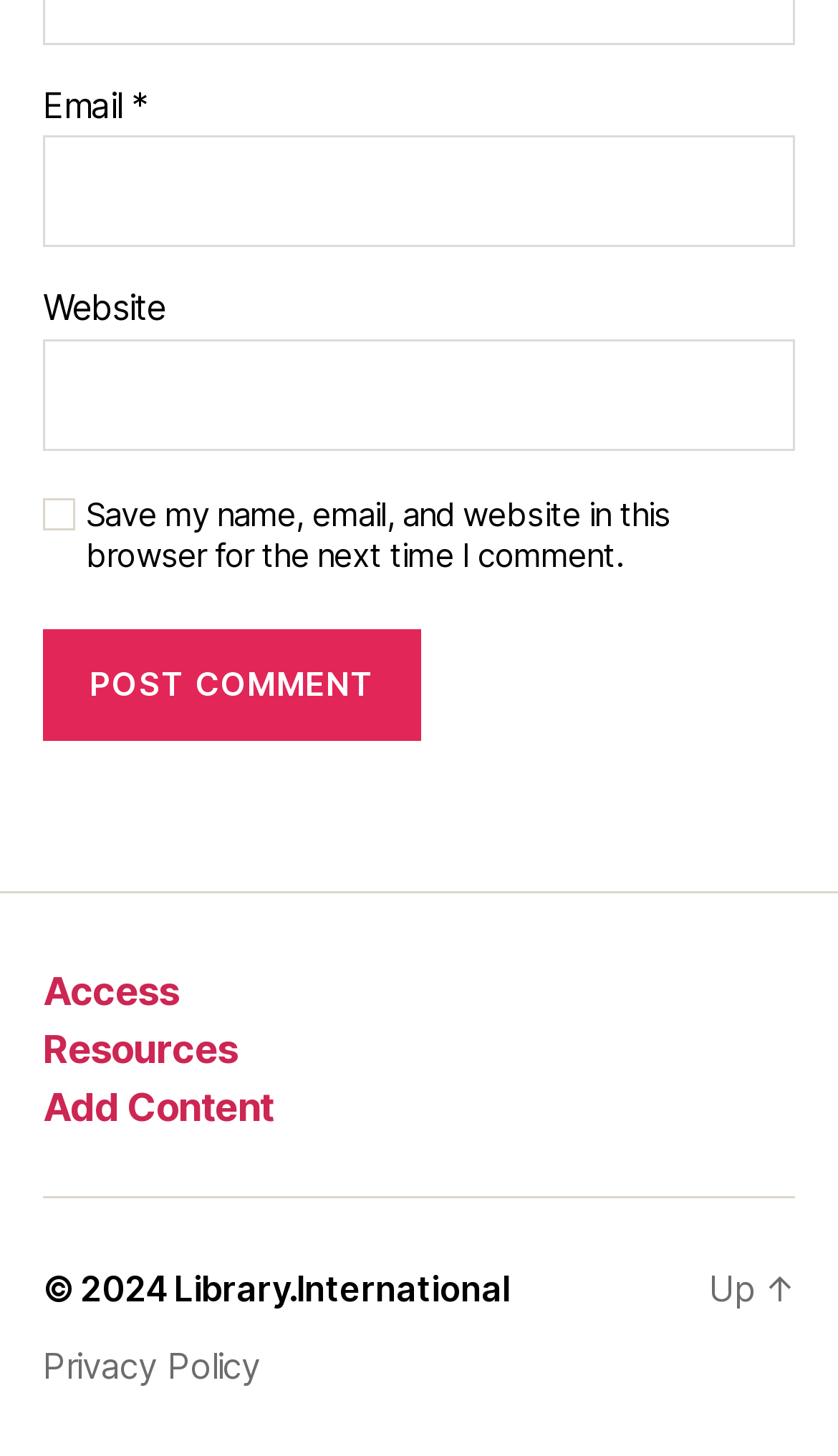What is the last link in the footer?
Please analyze the image and answer the question with as much detail as possible.

The last link in the footer has a text 'Privacy Policy' which is indicated by the link element with bounding box coordinates [0.051, 0.924, 0.311, 0.953].